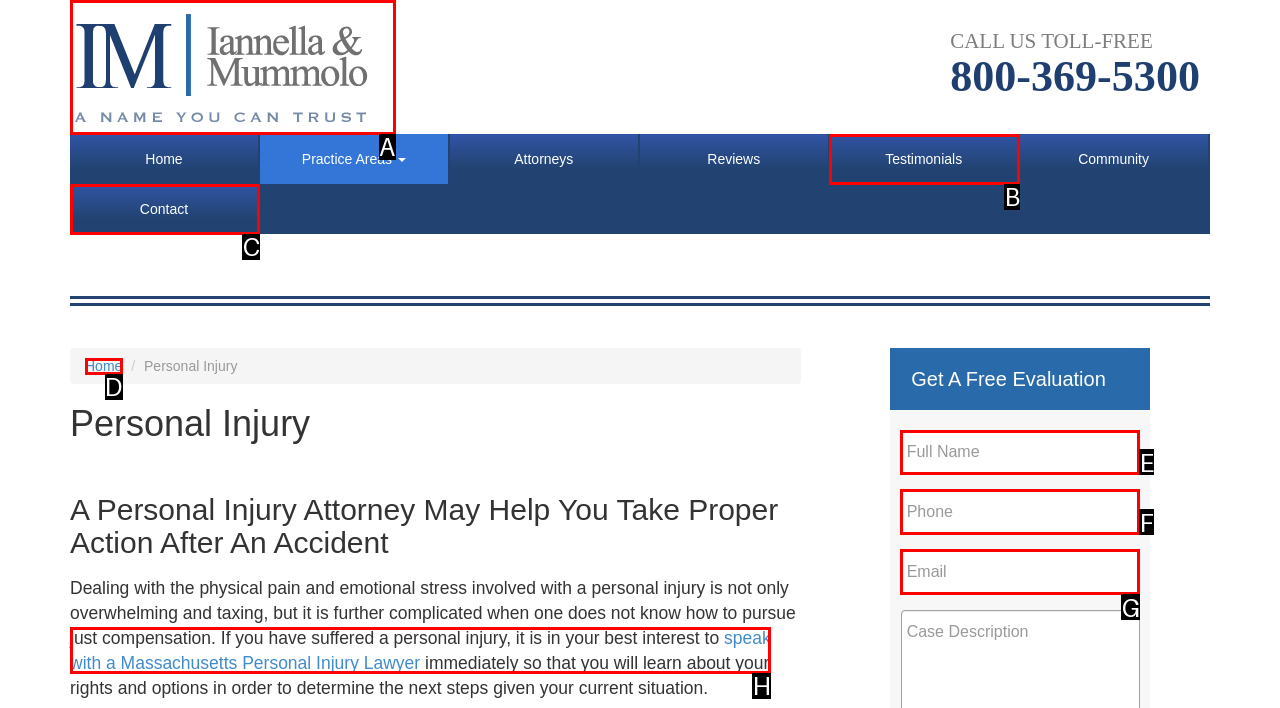Which option should be clicked to execute the task: Speak with a Massachusetts Personal Injury Lawyer?
Reply with the letter of the chosen option.

H